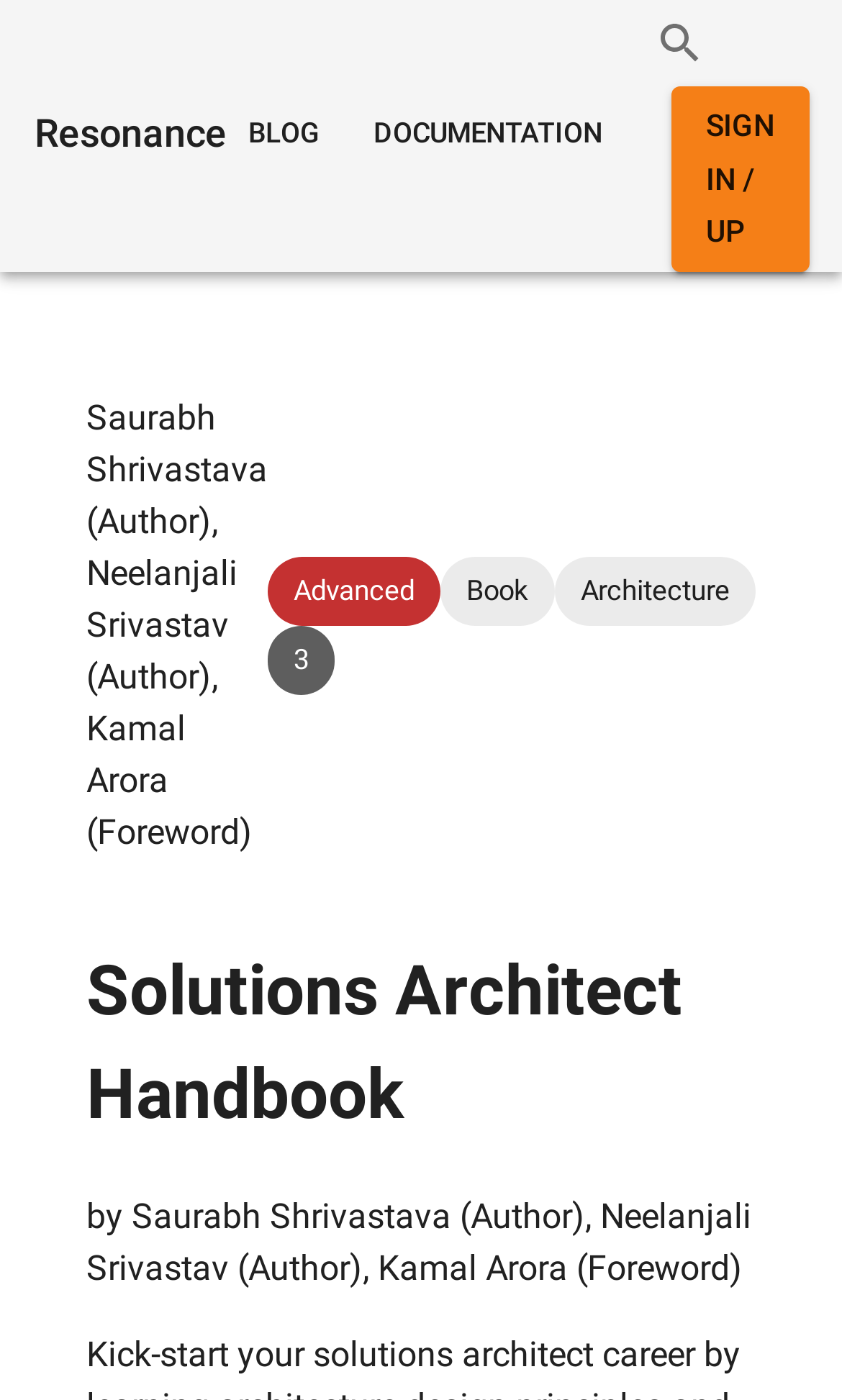How many buttons are on the top navigation bar?
Carefully analyze the image and provide a thorough answer to the question.

I counted the number of buttons on the top navigation bar by looking at the button elements on the webpage. Specifically, I found two buttons: 'BLOG' located at [0.269, 0.073, 0.405, 0.12] and an unnamed button located at [0.756, 0.0, 0.859, 0.062].